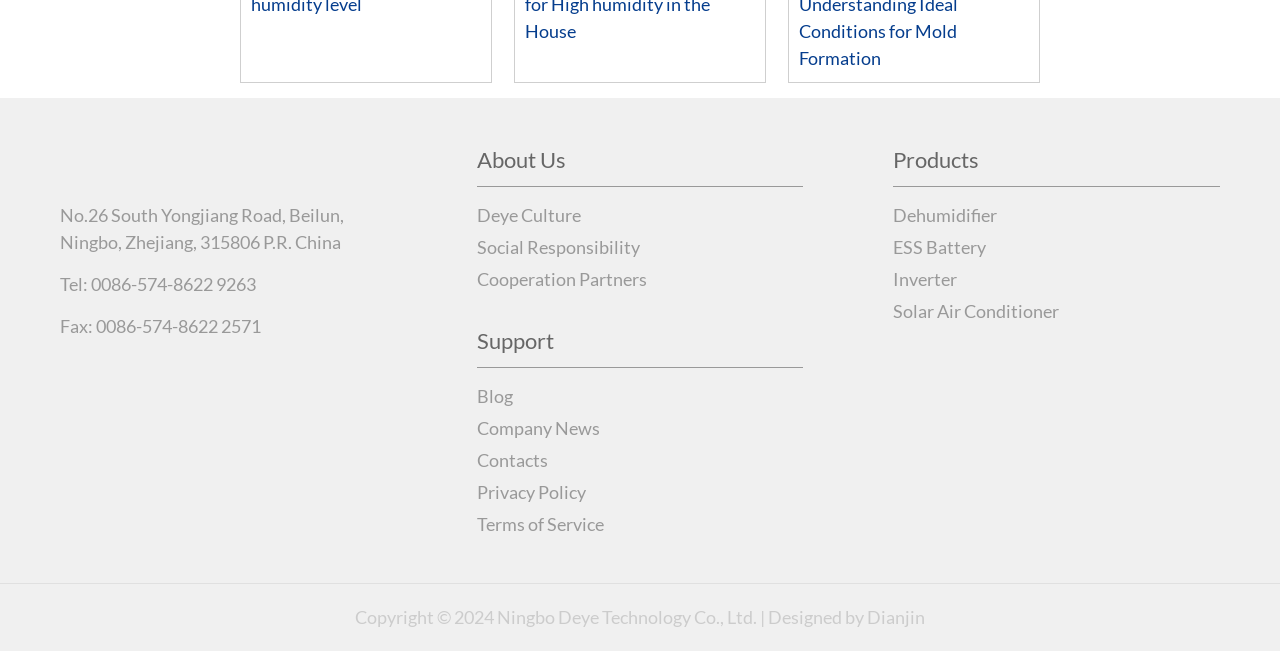Using the elements shown in the image, answer the question comprehensively: What is the phone number of the company?

I found the phone number by looking at the StaticText element with the text 'Tel: 0086-574-8622 9263' which is located in the complementary element with ID 143.